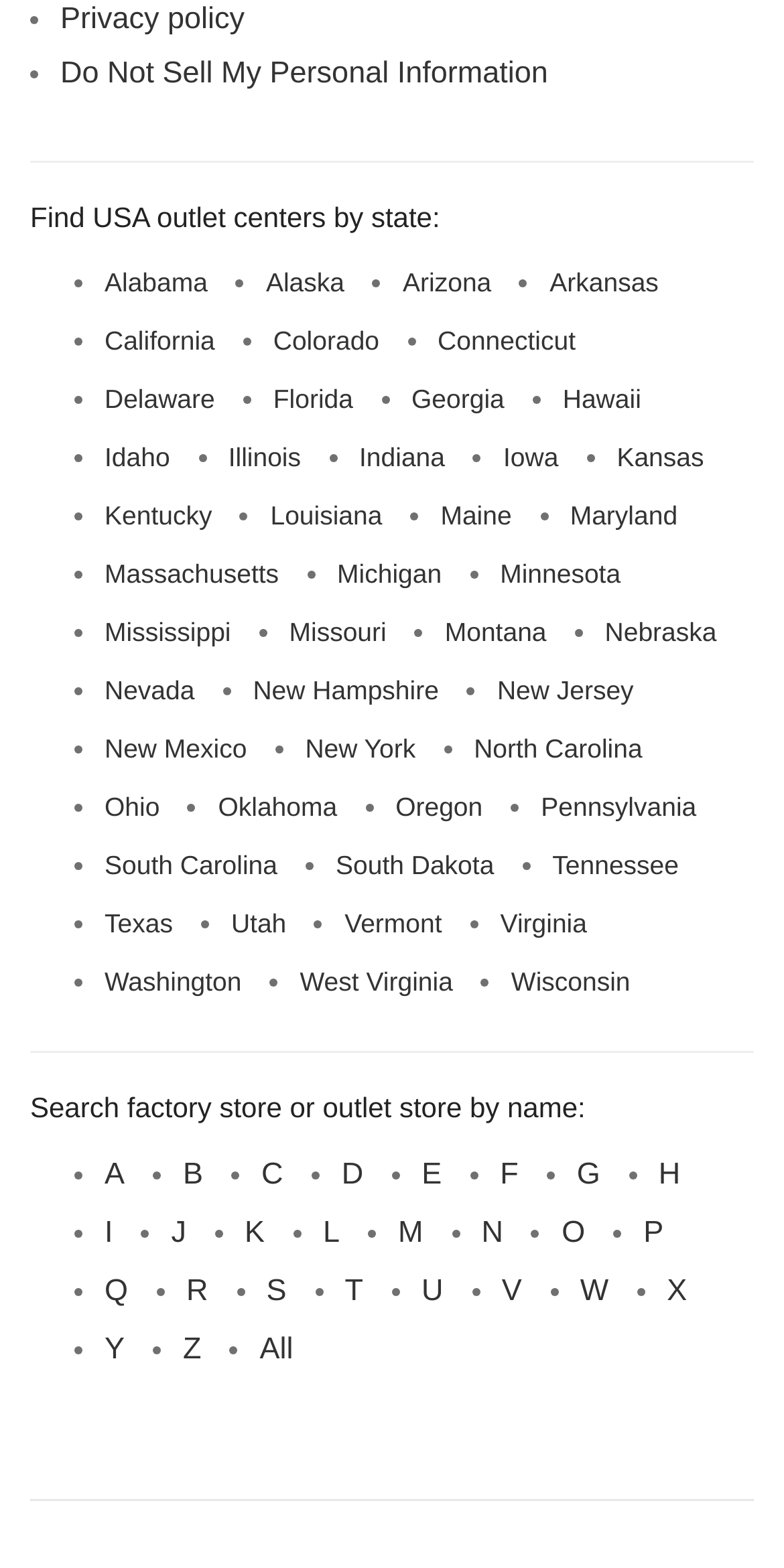Predict the bounding box of the UI element that fits this description: "Nebraska".

[0.771, 0.394, 0.914, 0.413]